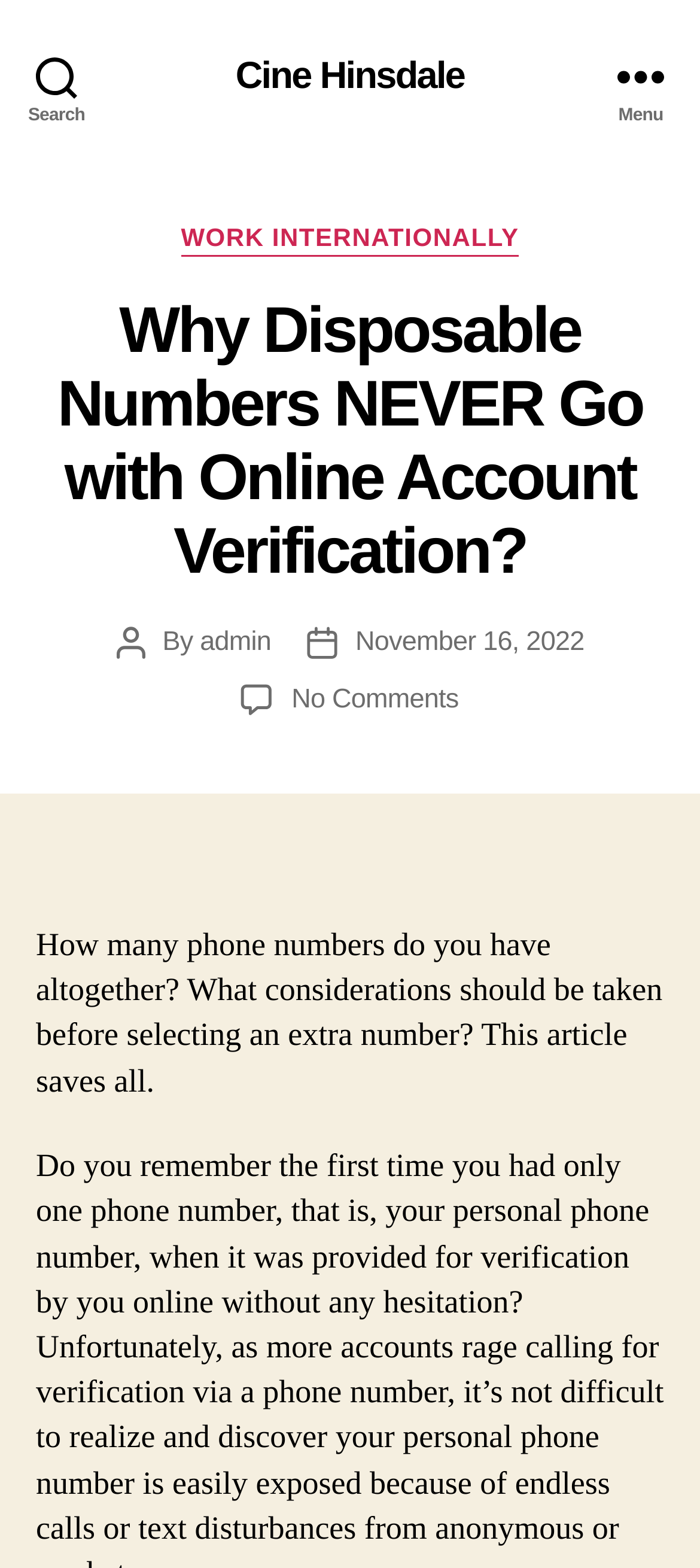How many comments are there on this post?
Using the image as a reference, answer with just one word or a short phrase.

No Comments